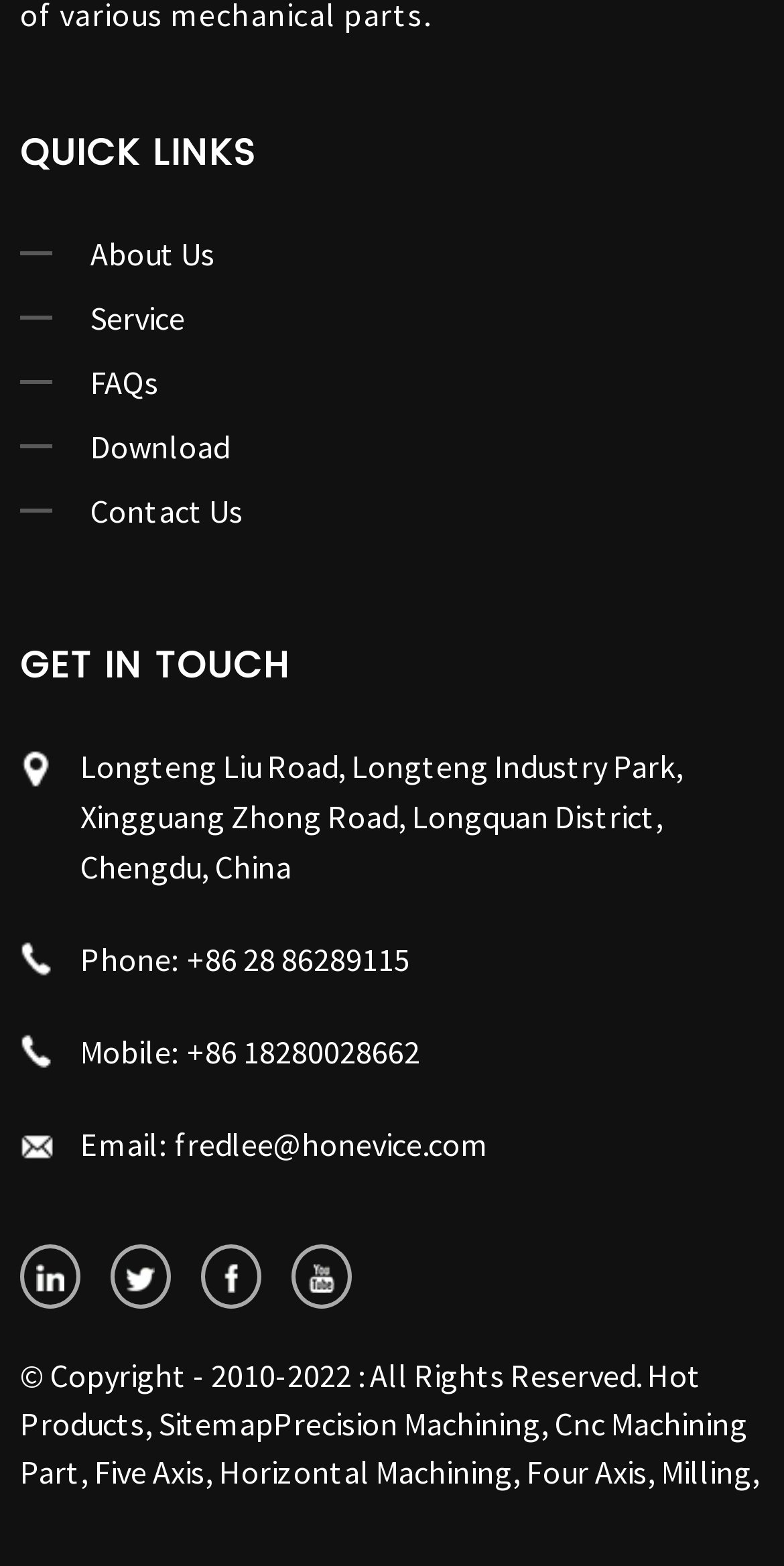Using the element description: "Horizontal Machining", determine the bounding box coordinates for the specified UI element. The coordinates should be four float numbers between 0 and 1, [left, top, right, bottom].

[0.279, 0.927, 0.654, 0.953]